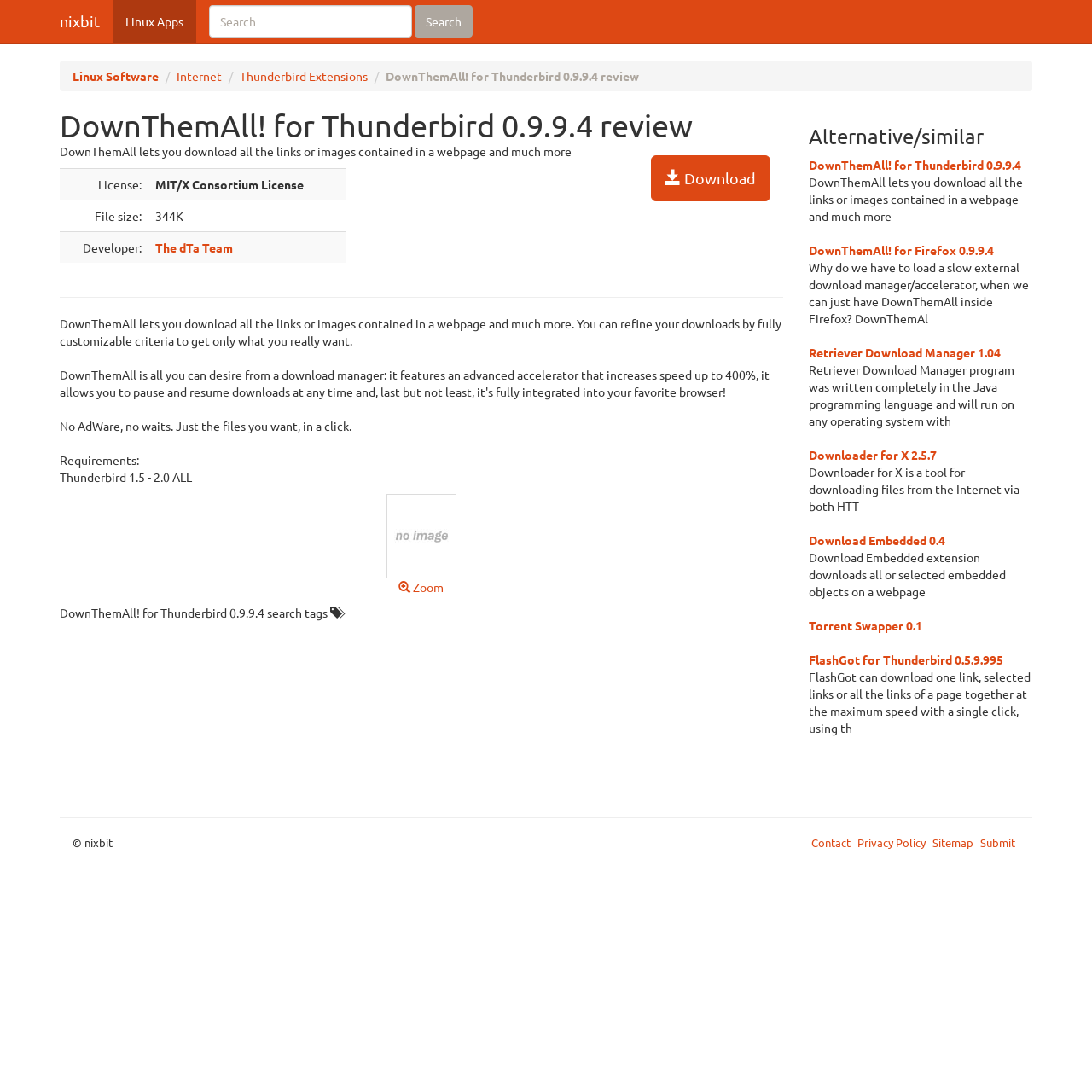What is the purpose of the software?
Refer to the screenshot and answer in one word or phrase.

download all the links or images contained in a webpage